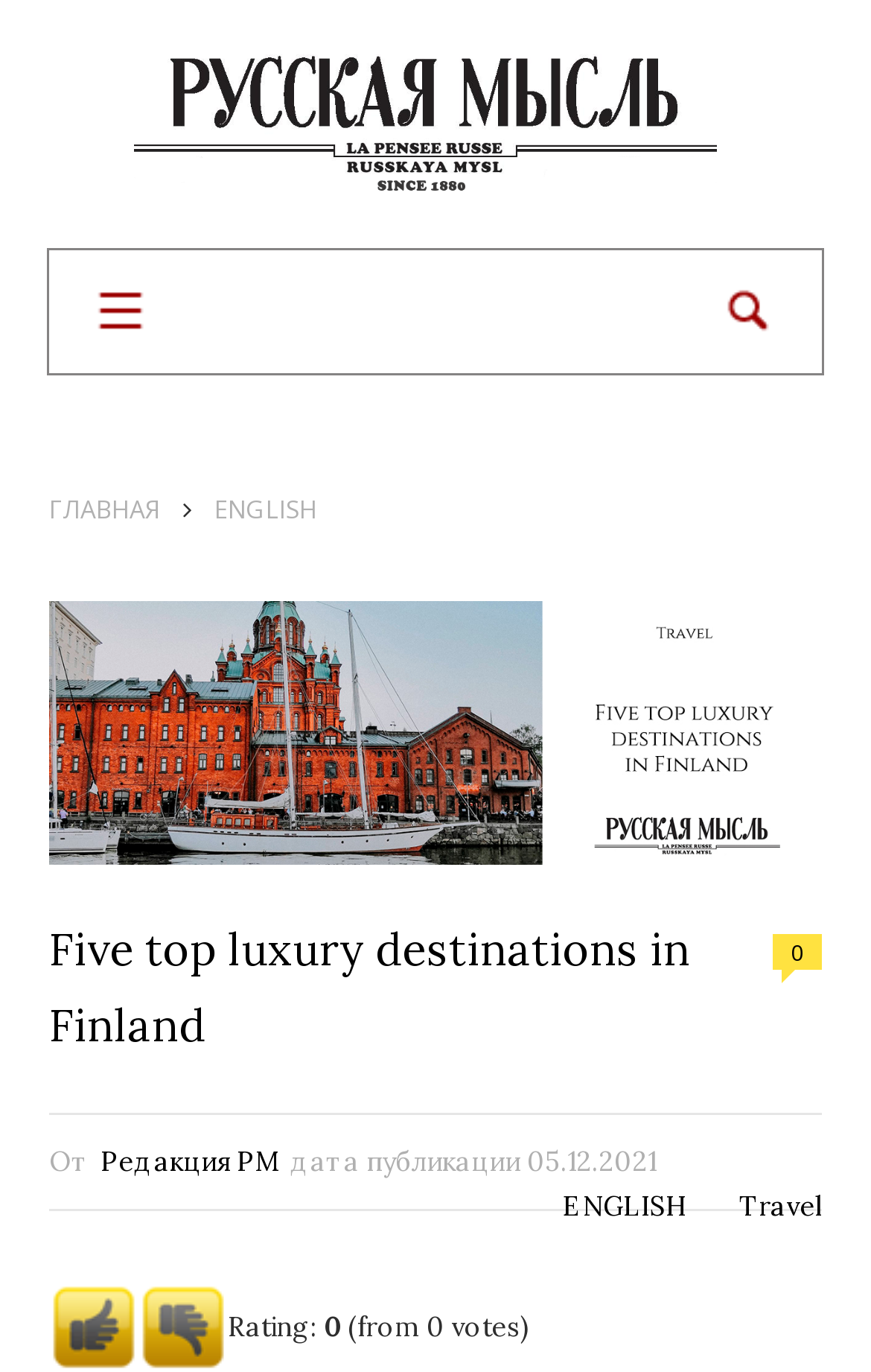Refer to the screenshot and give an in-depth answer to this question: What is the language of the 'Russian Mind' link?

The 'Russian Mind' link is accompanied by an image with the same name, and the text is in Cyrillic script, indicating that the language is Russian.